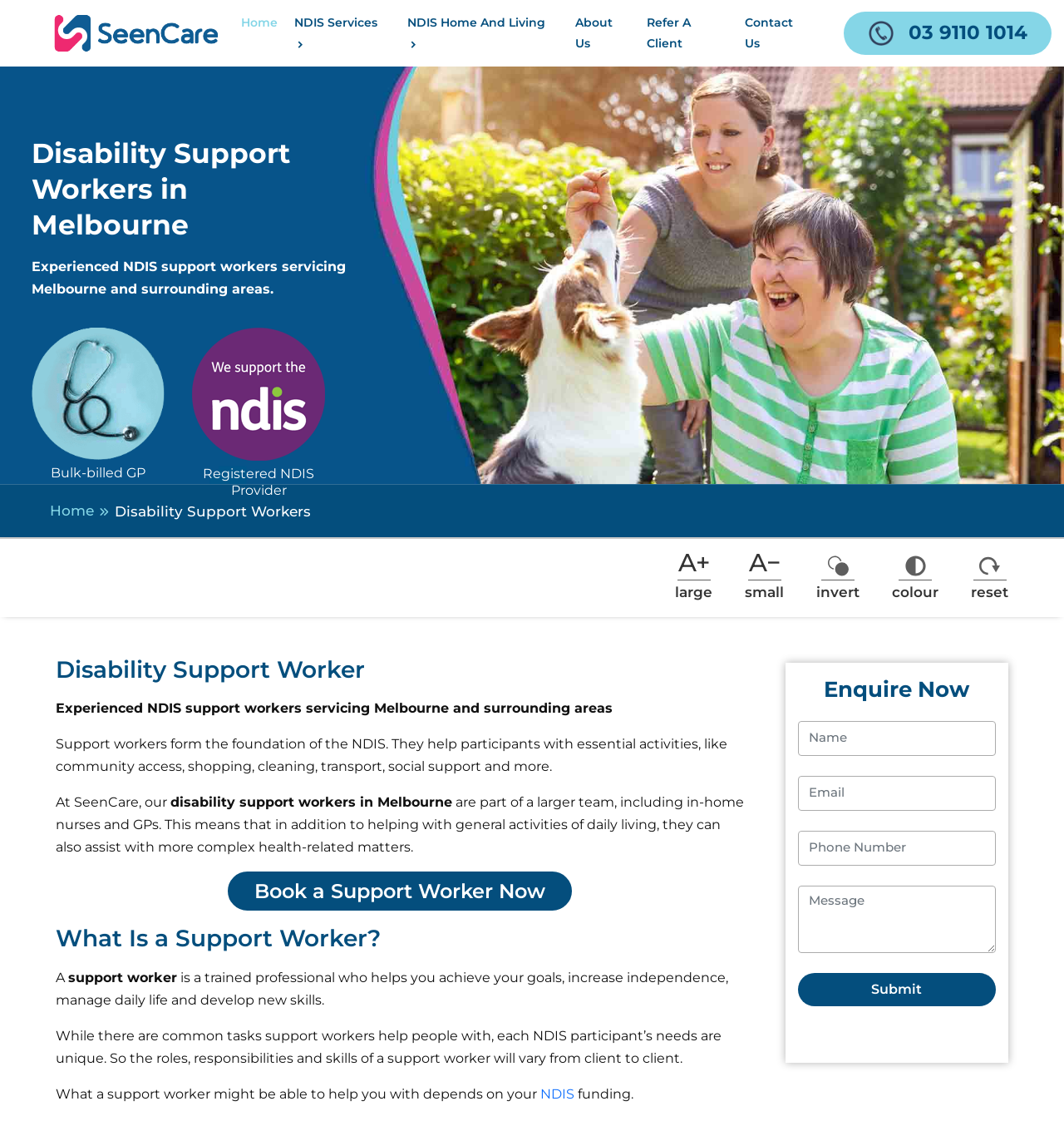Please identify the coordinates of the bounding box that should be clicked to fulfill this instruction: "Click the 'Submit' button".

[0.75, 0.868, 0.936, 0.898]